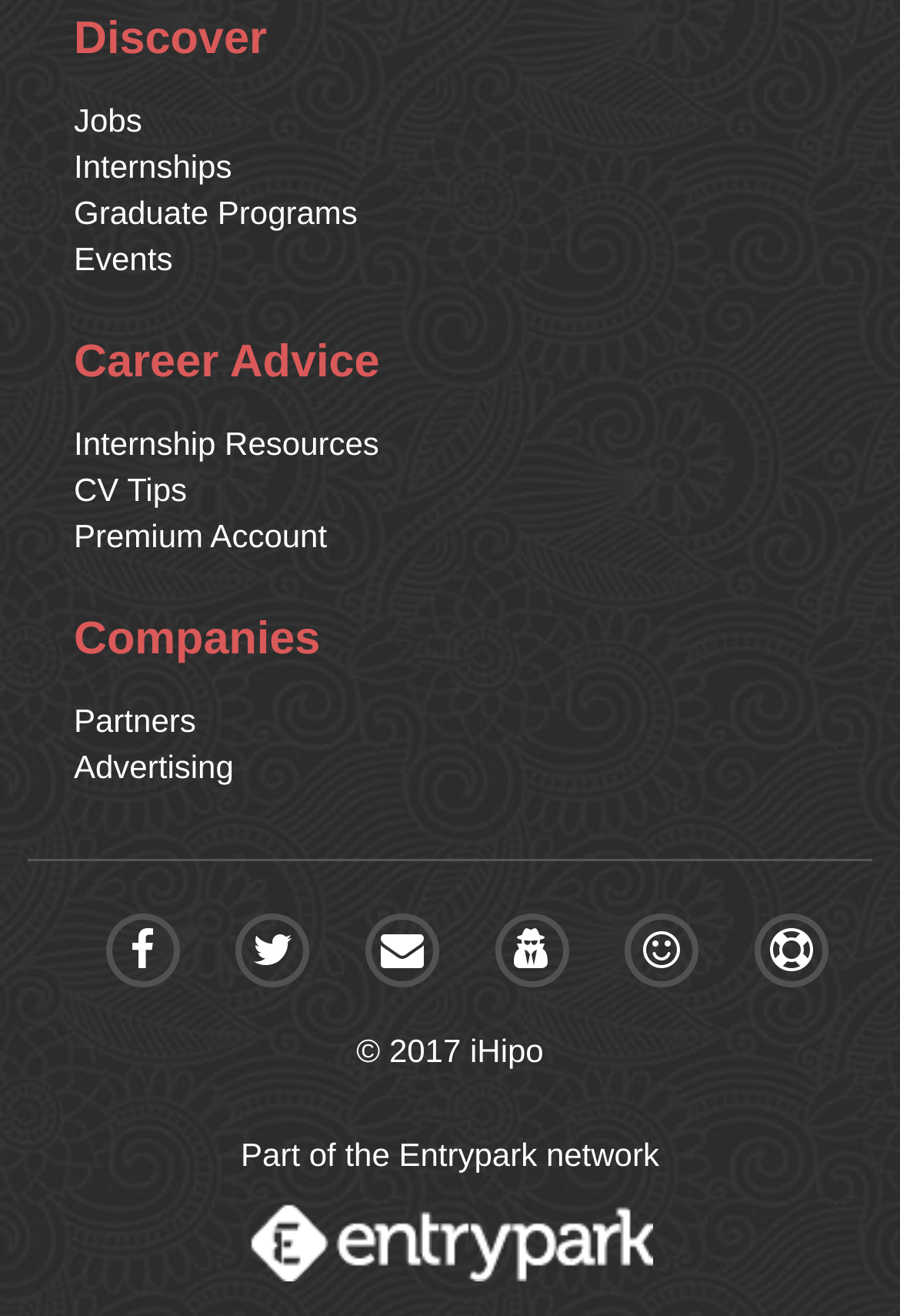Please respond in a single word or phrase: 
What is the first menu item?

Jobs